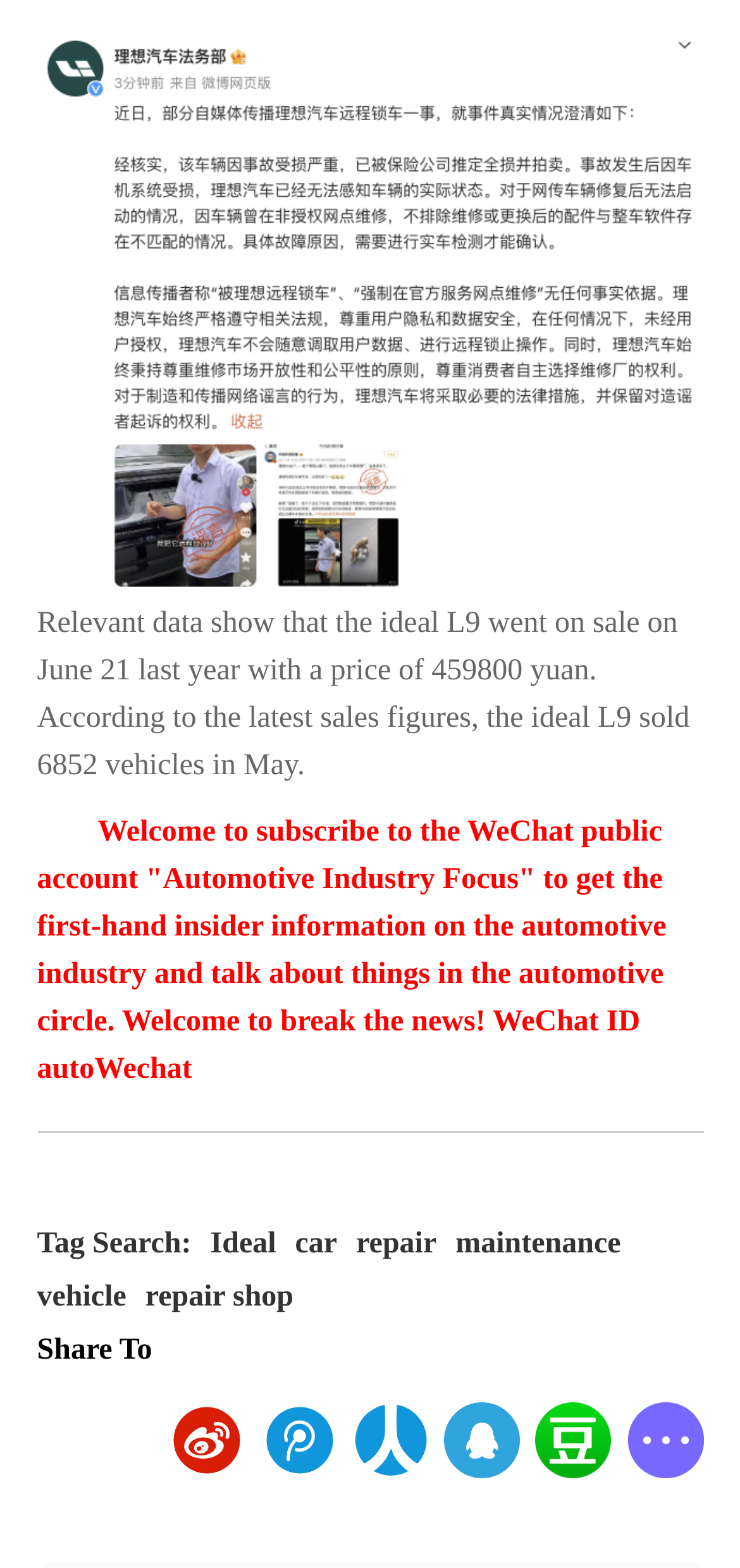Please locate the UI element described by "Tag Search:" and provide its bounding box coordinates.

[0.05, 0.783, 0.259, 0.805]